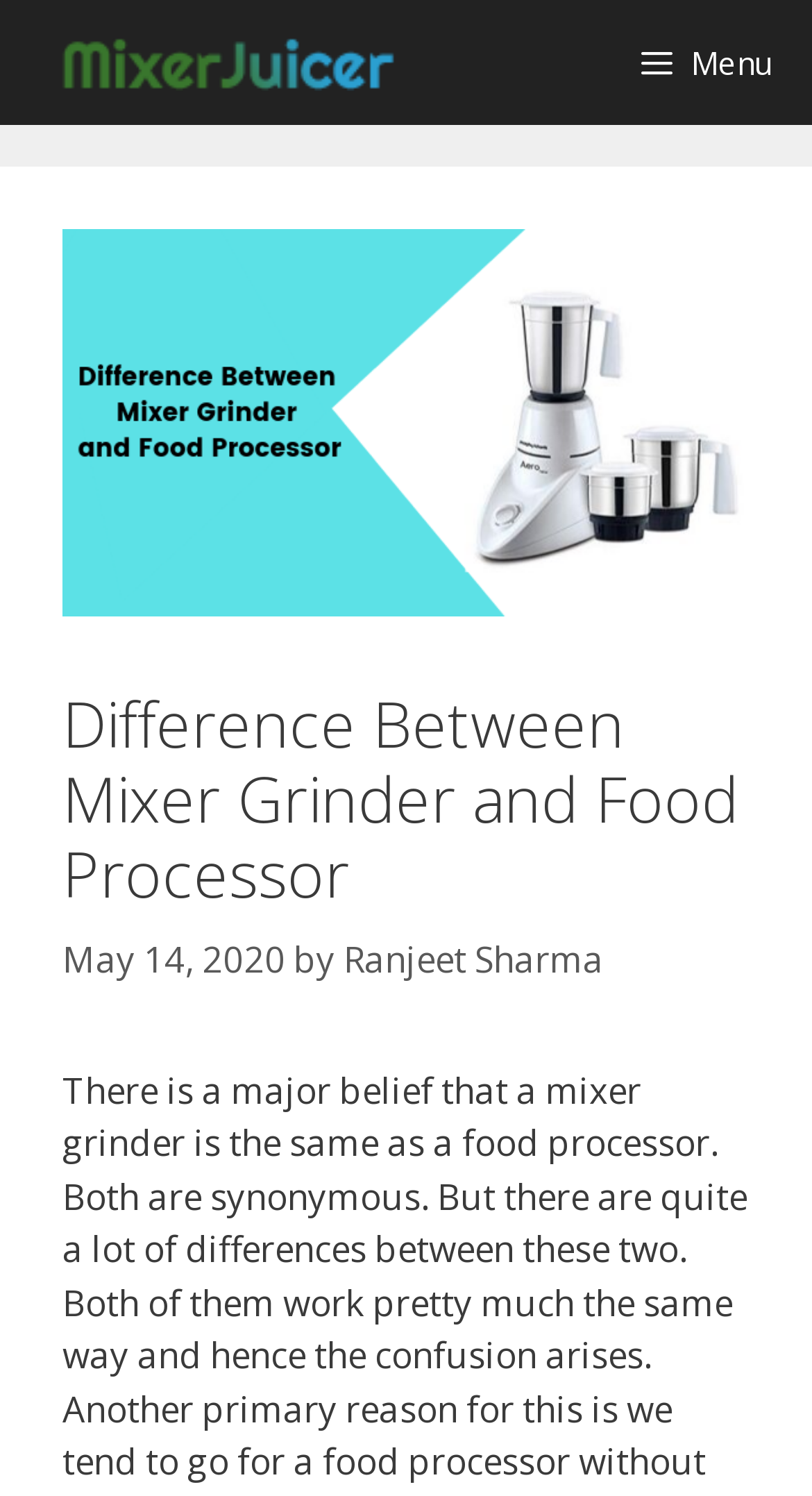Given the element description May 14, 2020May 14, 2020, identify the bounding box coordinates for the UI element on the webpage screenshot. The format should be (top-left x, top-left y, bottom-right x, bottom-right y), with values between 0 and 1.

[0.077, 0.625, 0.351, 0.657]